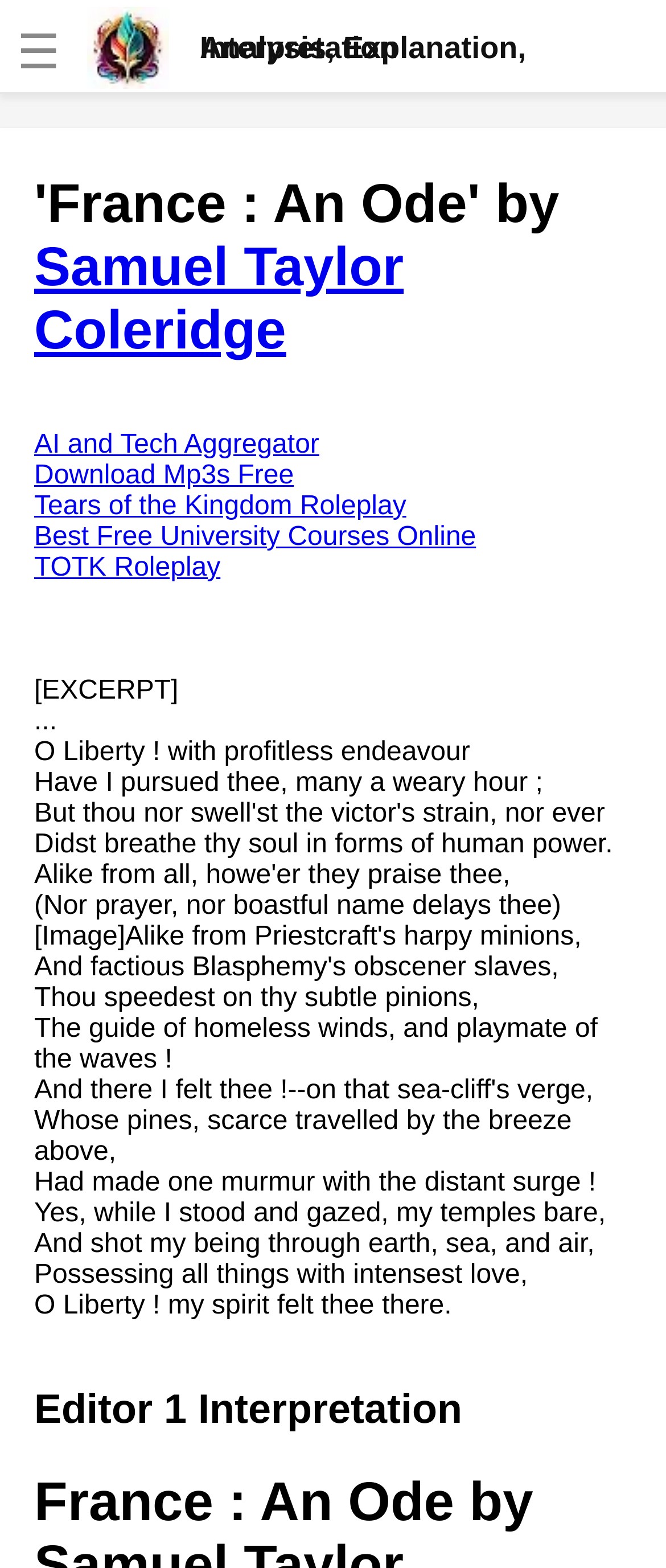Pinpoint the bounding box coordinates of the clickable element to carry out the following instruction: "Click the link to analyze 'Dover Beach' by Matthew Arnold."

[0.038, 0.195, 0.615, 0.252]